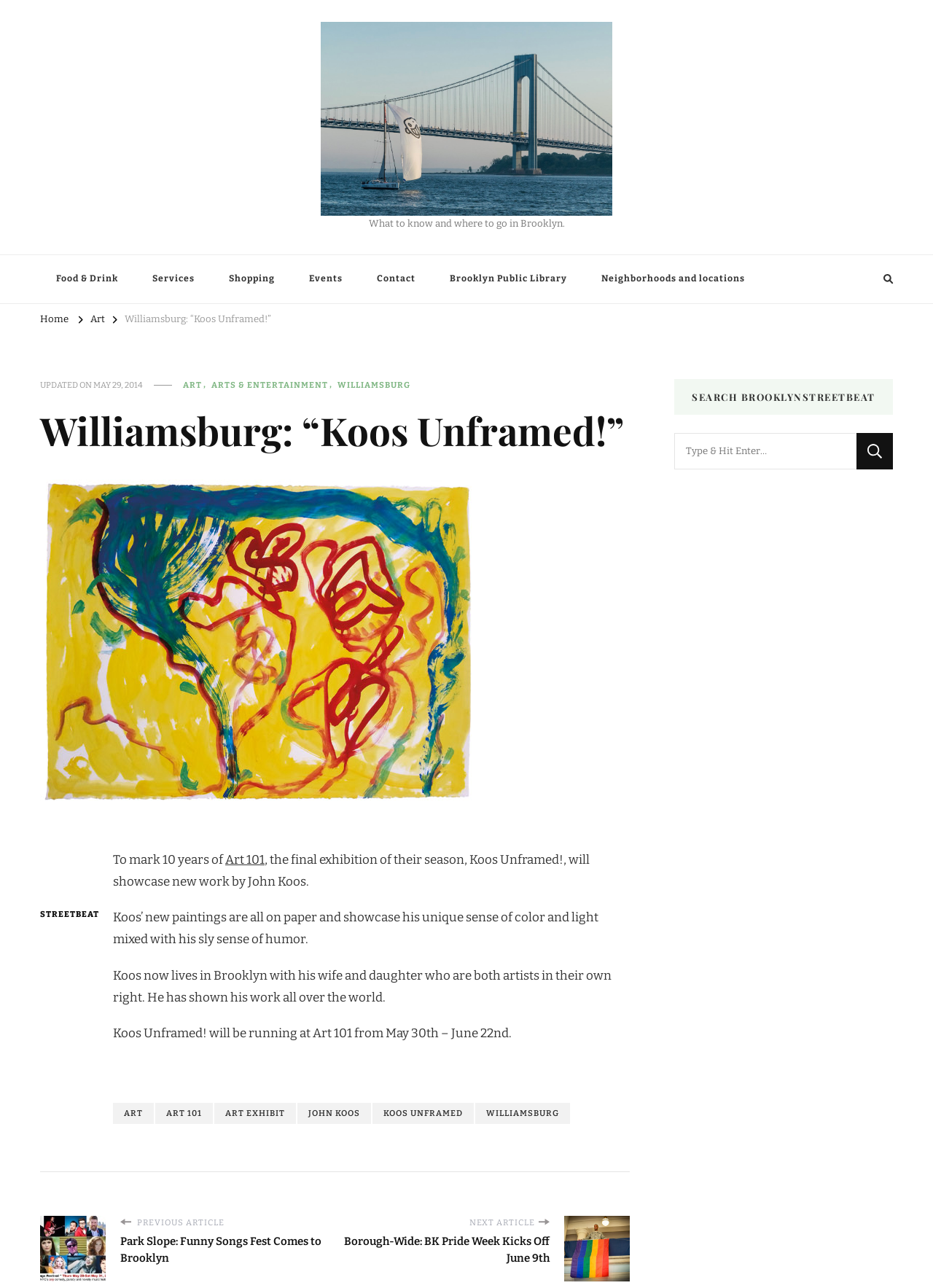Respond to the following question using a concise word or phrase: 
What is the neighborhood where the artist lives?

Brooklyn